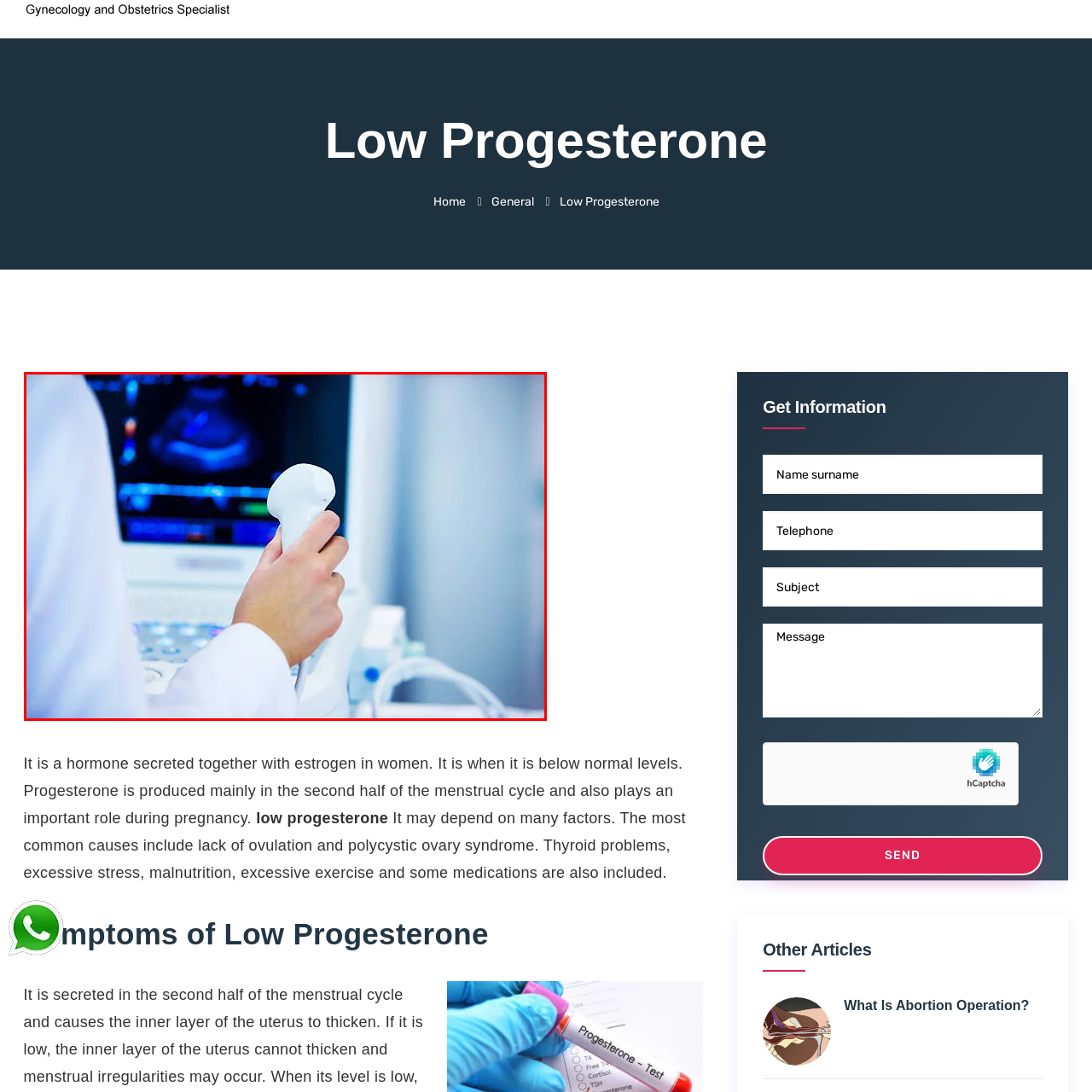Focus your attention on the image enclosed by the red boundary and provide a thorough answer to the question that follows, based on the image details: What is the purpose of the ultrasound transducer?

The ultrasound transducer is an essential part of the ultrasound machine, and its purpose is to capture real-time images of the inside of the body. This allows for detailed examinations and monitoring of various medical conditions, such as low progesterone levels during pregnancy.